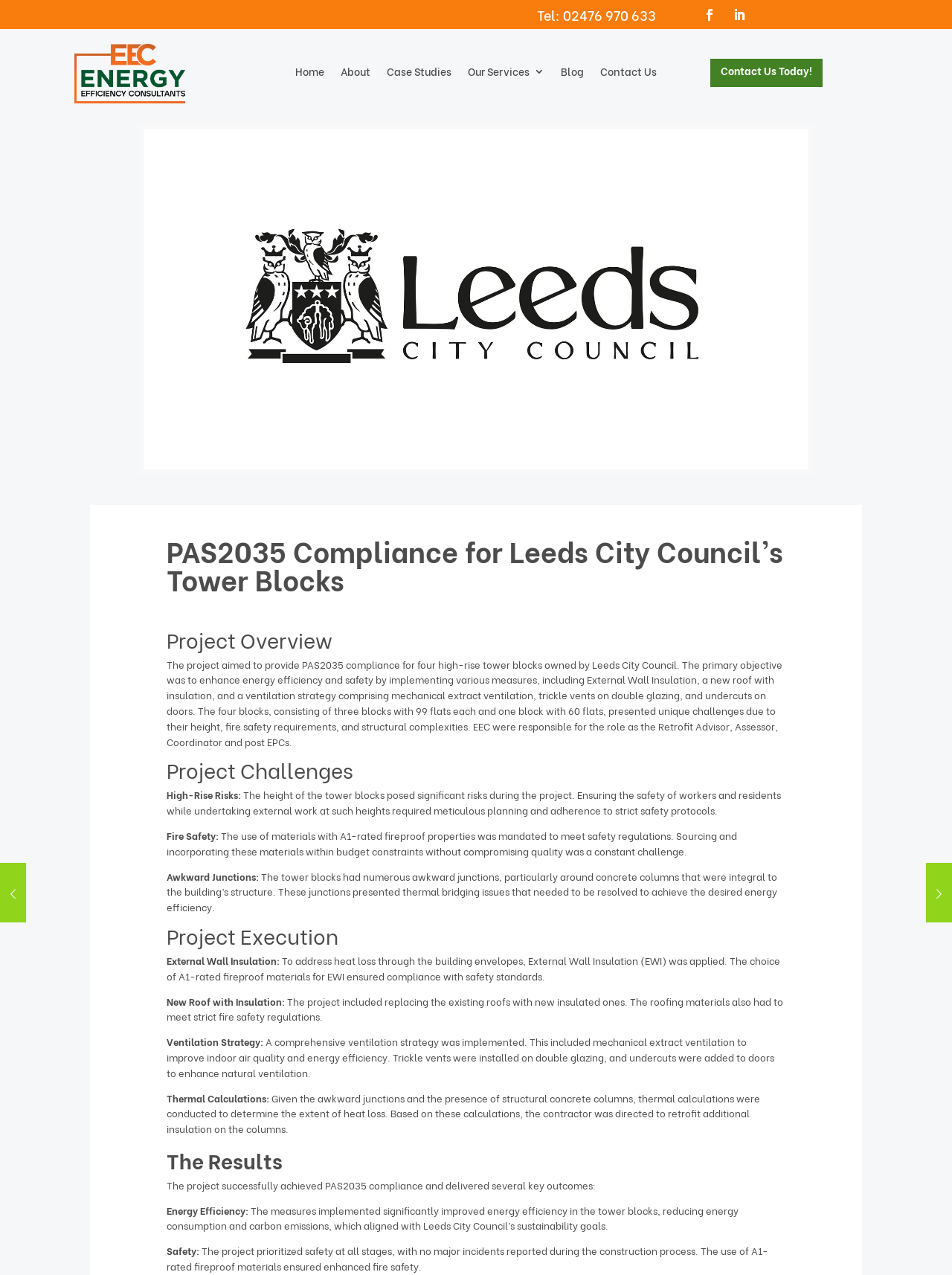Can you provide the bounding box coordinates for the element that should be clicked to implement the instruction: "Click the 'Home' link"?

[0.31, 0.052, 0.341, 0.065]